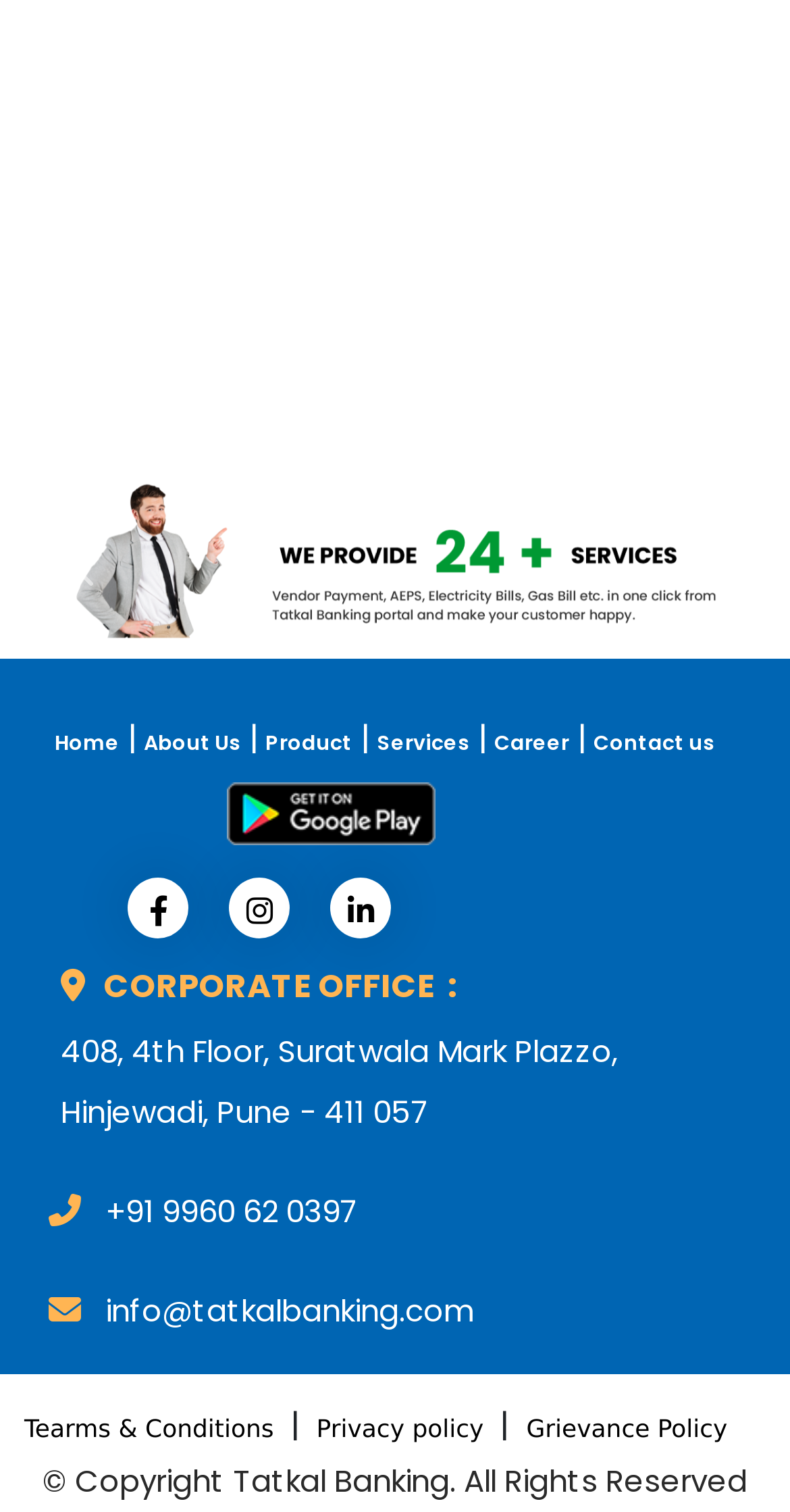Locate the bounding box coordinates of the clickable area needed to fulfill the instruction: "Click the Previous button".

[0.031, 0.319, 0.172, 0.422]